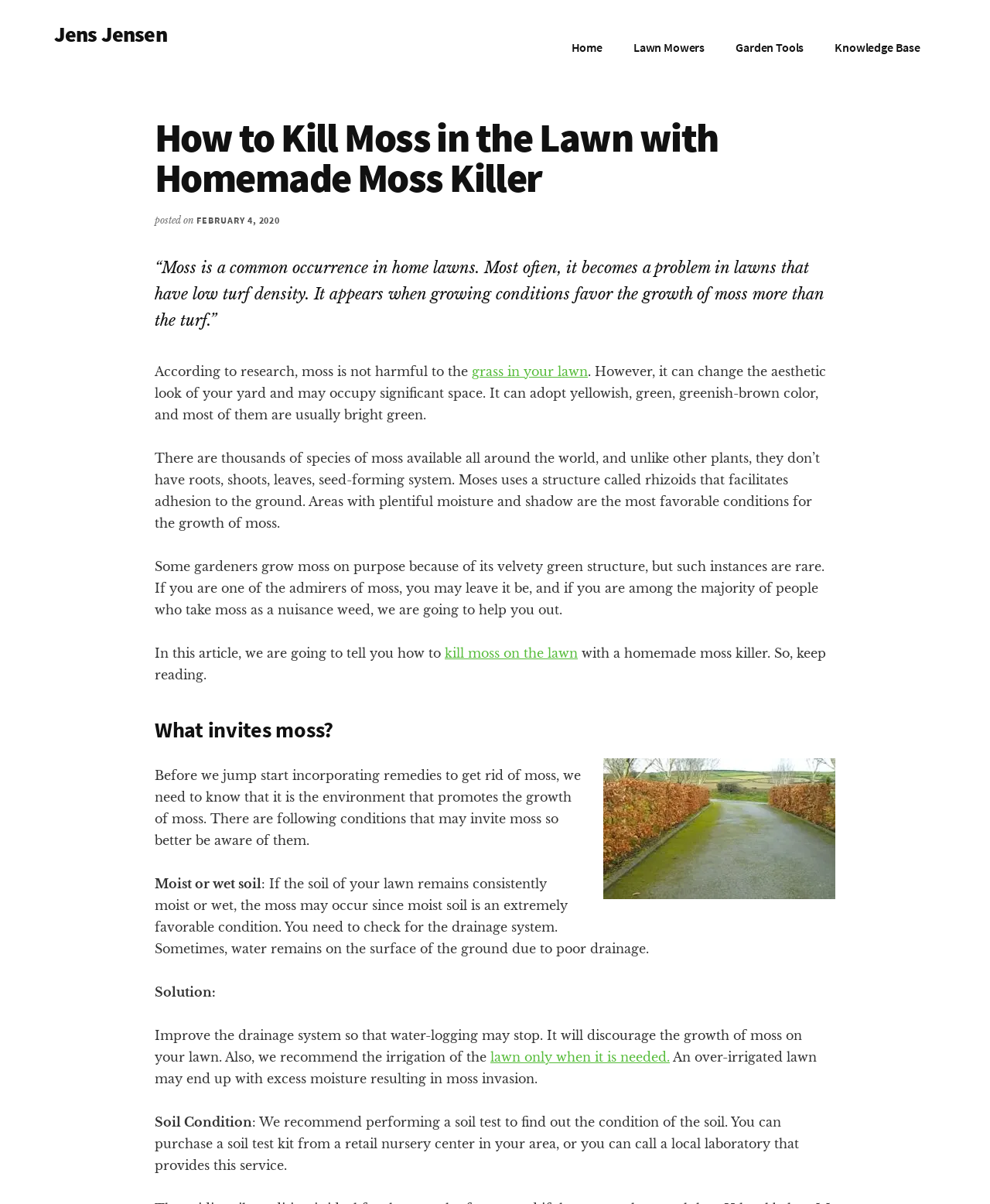Locate the primary headline on the webpage and provide its text.

How to Kill Moss in the Lawn with Homemade Moss Killer